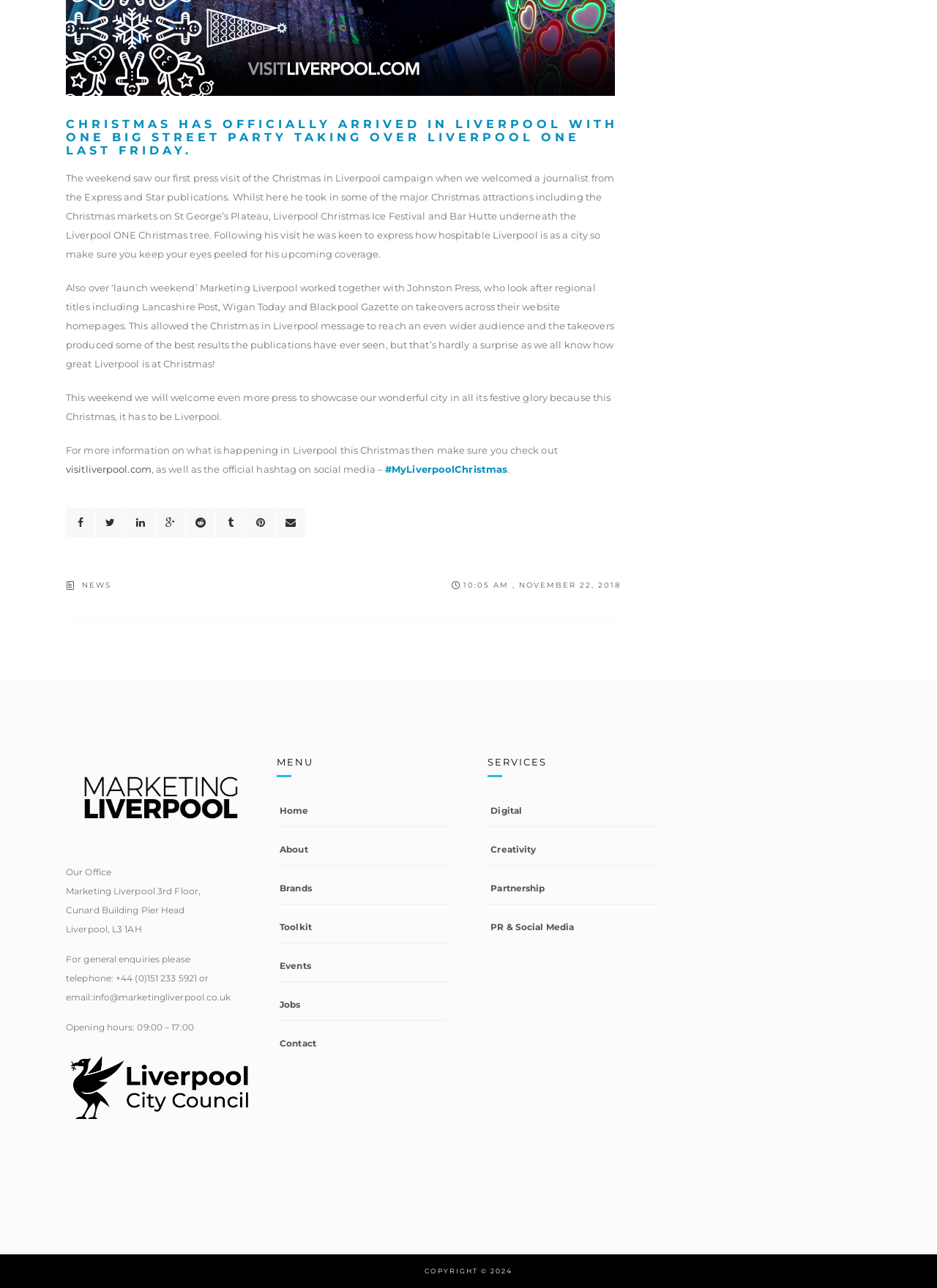Determine the bounding box coordinates in the format (top-left x, top-left y, bottom-right x, bottom-right y). Ensure all values are floating point numbers between 0 and 1. Identify the bounding box of the UI element described by: title="Share"

[0.198, 0.395, 0.23, 0.417]